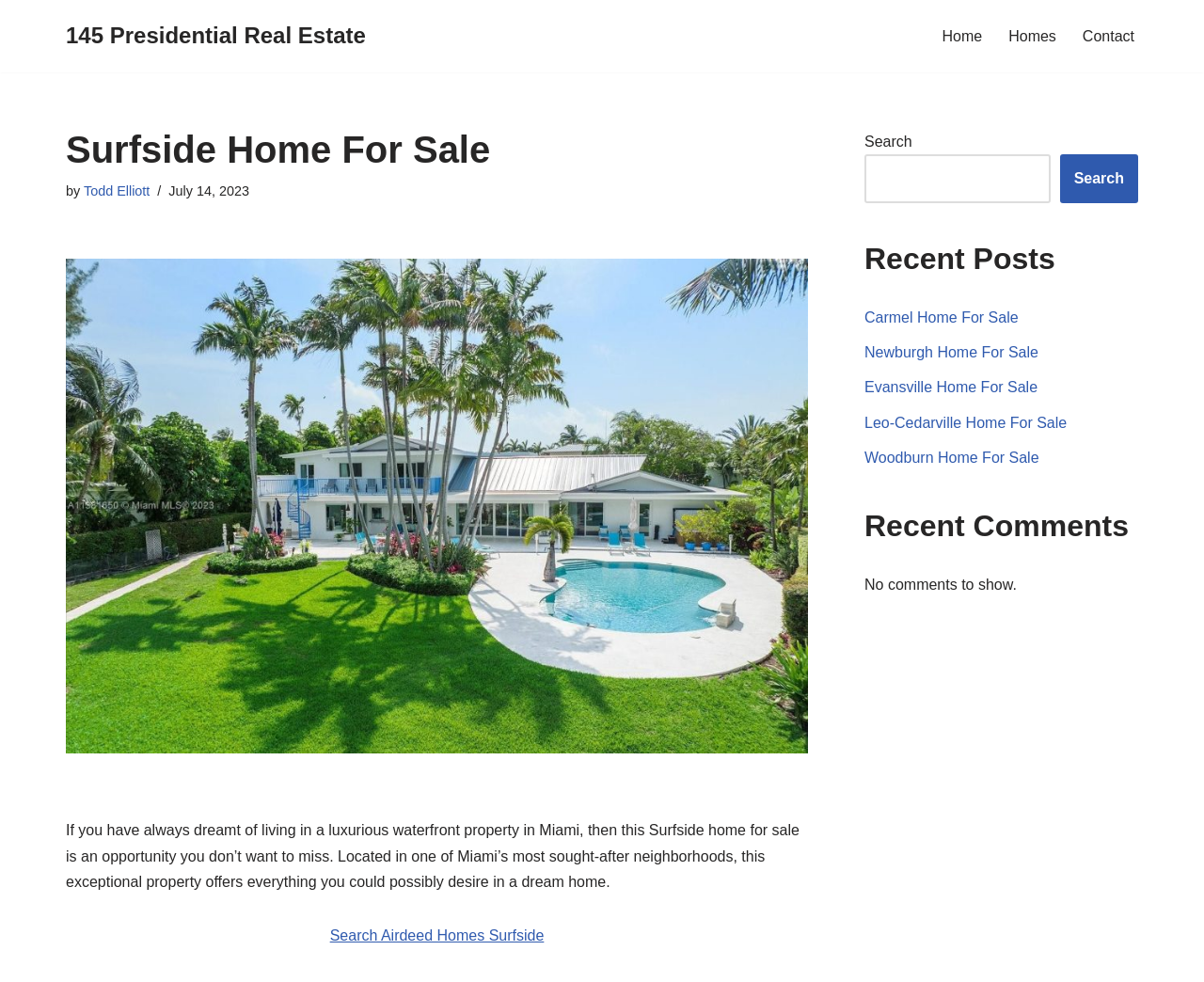How many recent posts are listed?
Look at the image and answer the question with a single word or phrase.

5